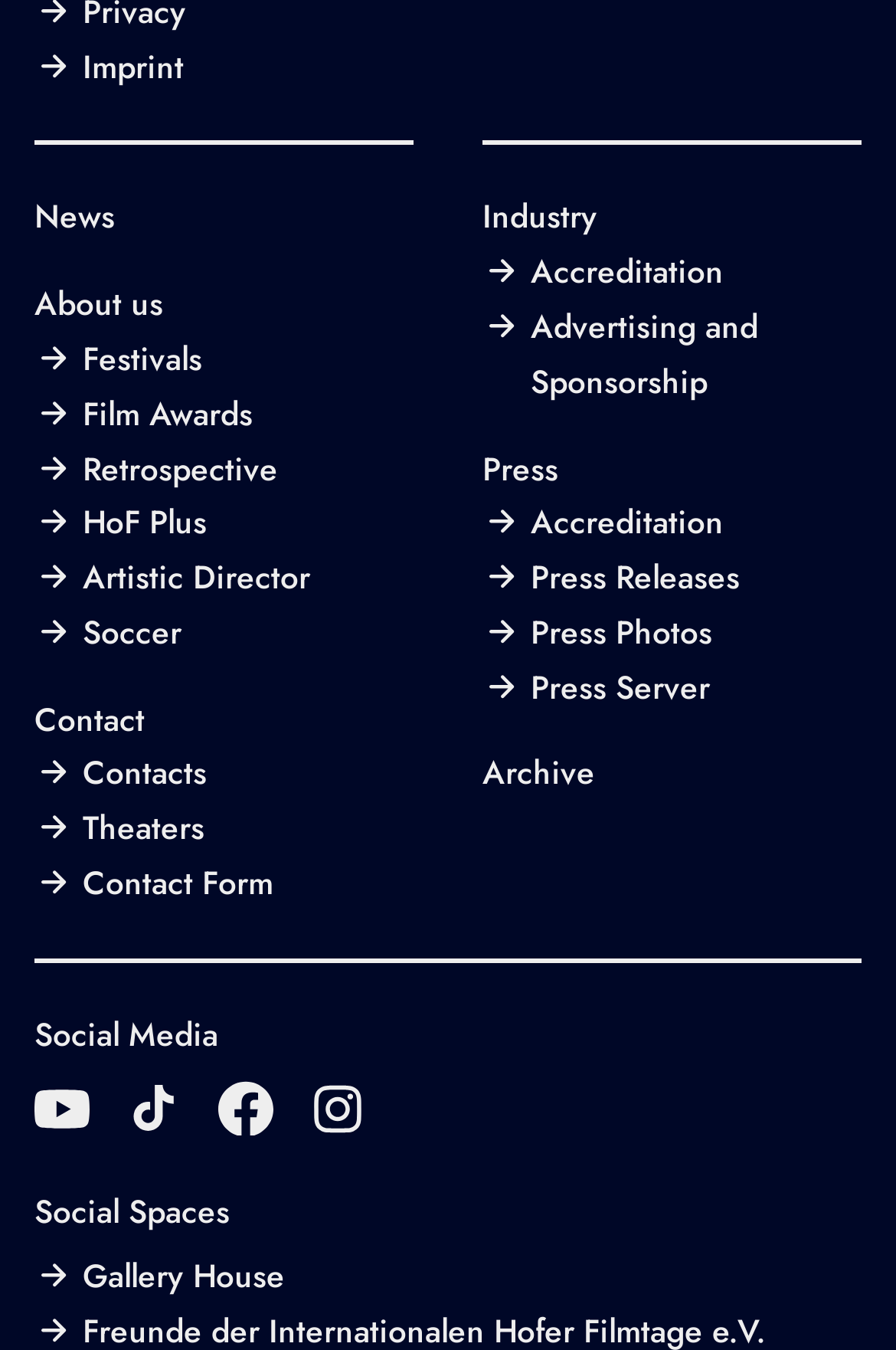Locate the bounding box coordinates of the clickable area to execute the instruction: "check Social Media". Provide the coordinates as four float numbers between 0 and 1, represented as [left, top, right, bottom].

[0.038, 0.749, 0.244, 0.783]